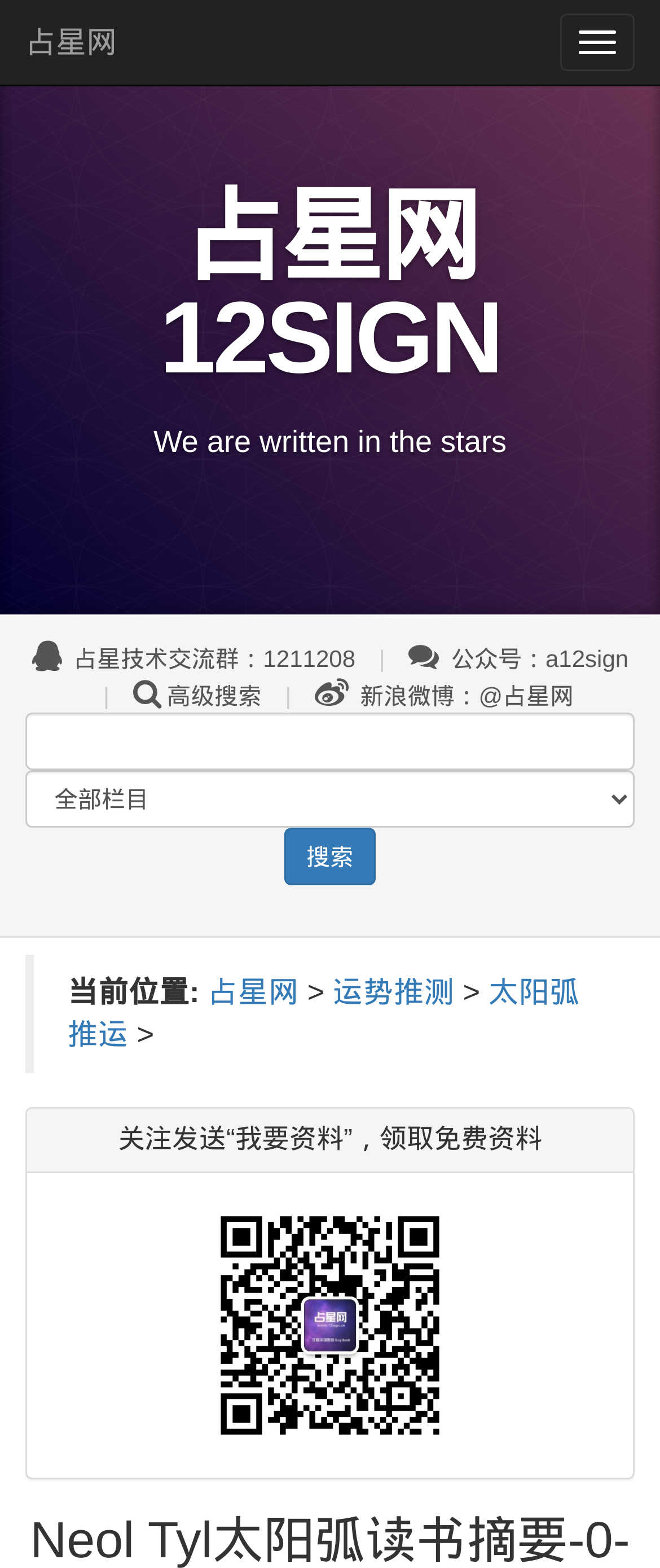What is the purpose of the textbox? Based on the screenshot, please respond with a single word or phrase.

Search